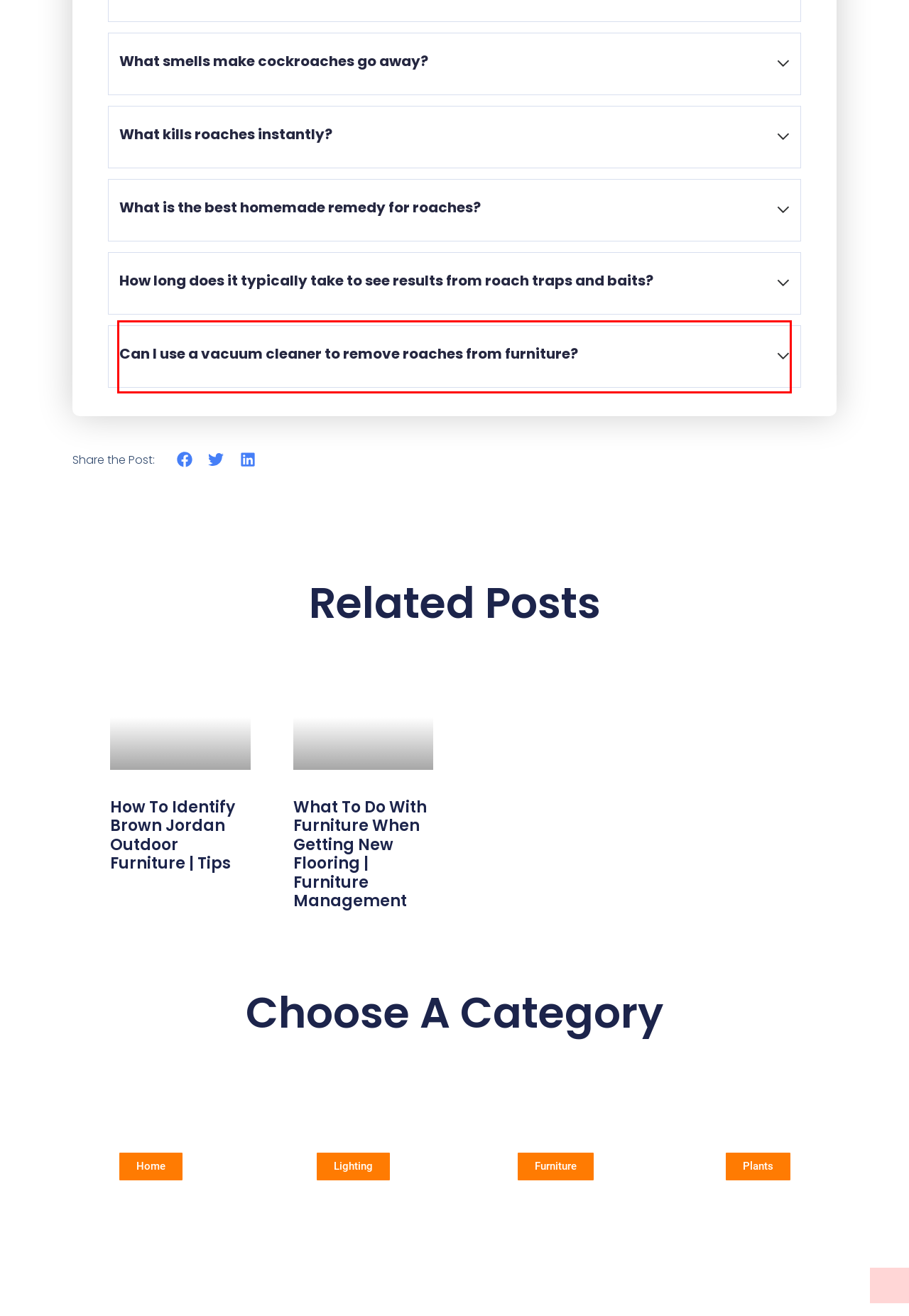The screenshot you have been given contains a UI element surrounded by a red rectangle. Use OCR to read and extract the text inside this red rectangle.

Roach traps and baits usually show results within one to two weeks. However, it may take longer for an extensive infestation. Replacing the lures and baits regularly is essential for the best results. Make sure also to keep your home clean to prevent additional roaches.